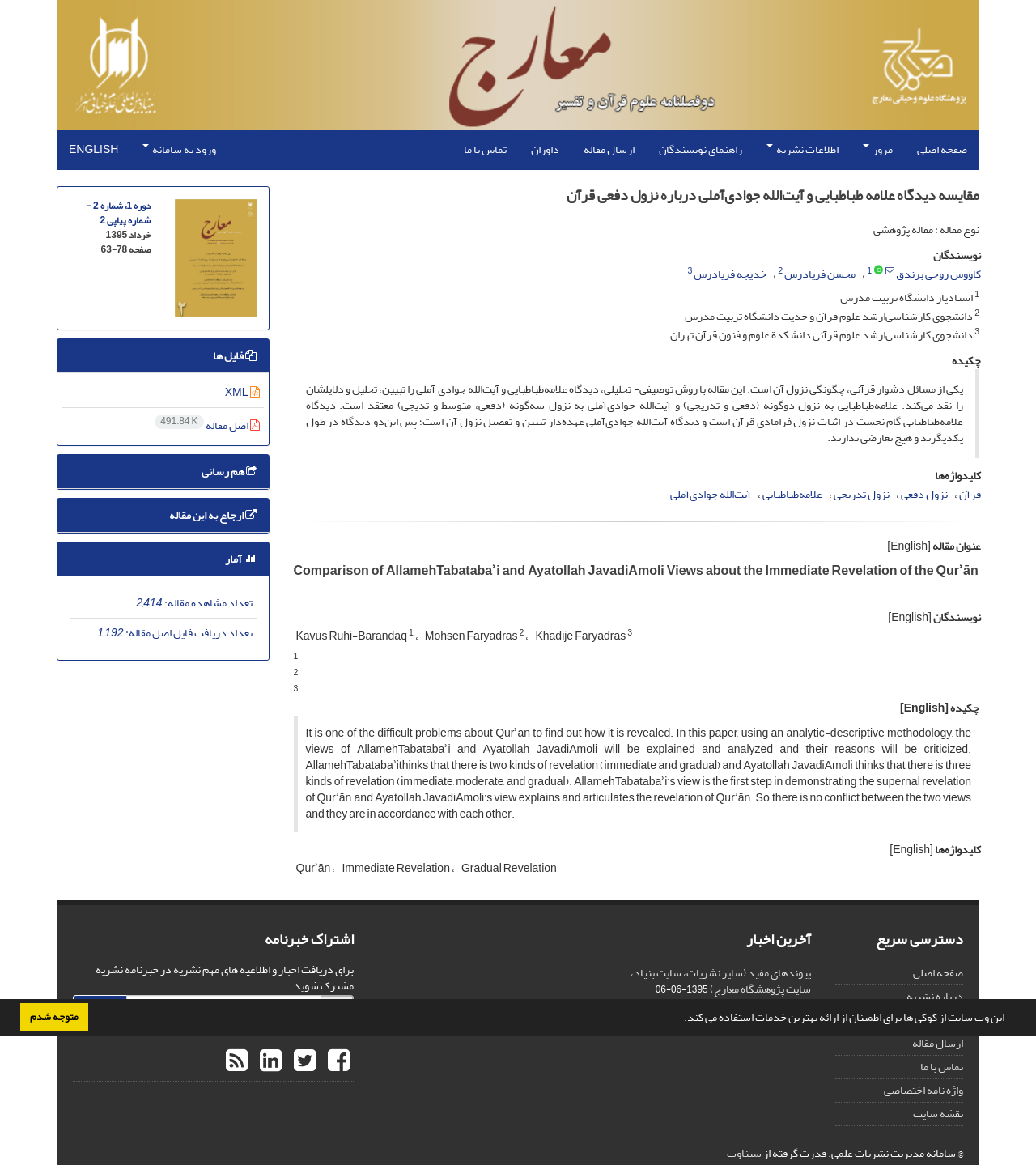Given the description of the UI element: "alt="علوم قرآن و تفسیر معارج"", predict the bounding box coordinates in the form of [left, top, right, bottom], with each value being a float between 0 and 1.

[0.169, 0.215, 0.247, 0.234]